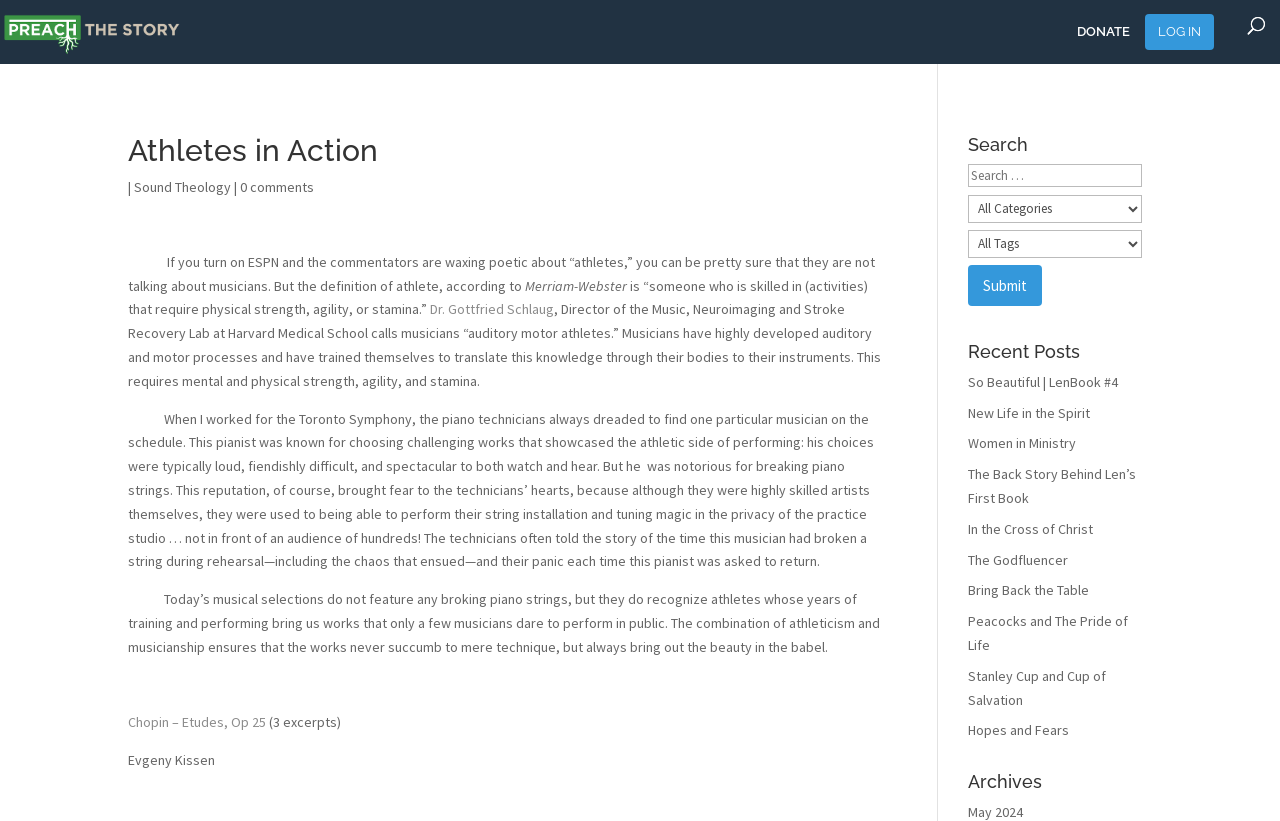Respond with a single word or phrase for the following question: 
What is the purpose of the 'Search' feature?

To search the website